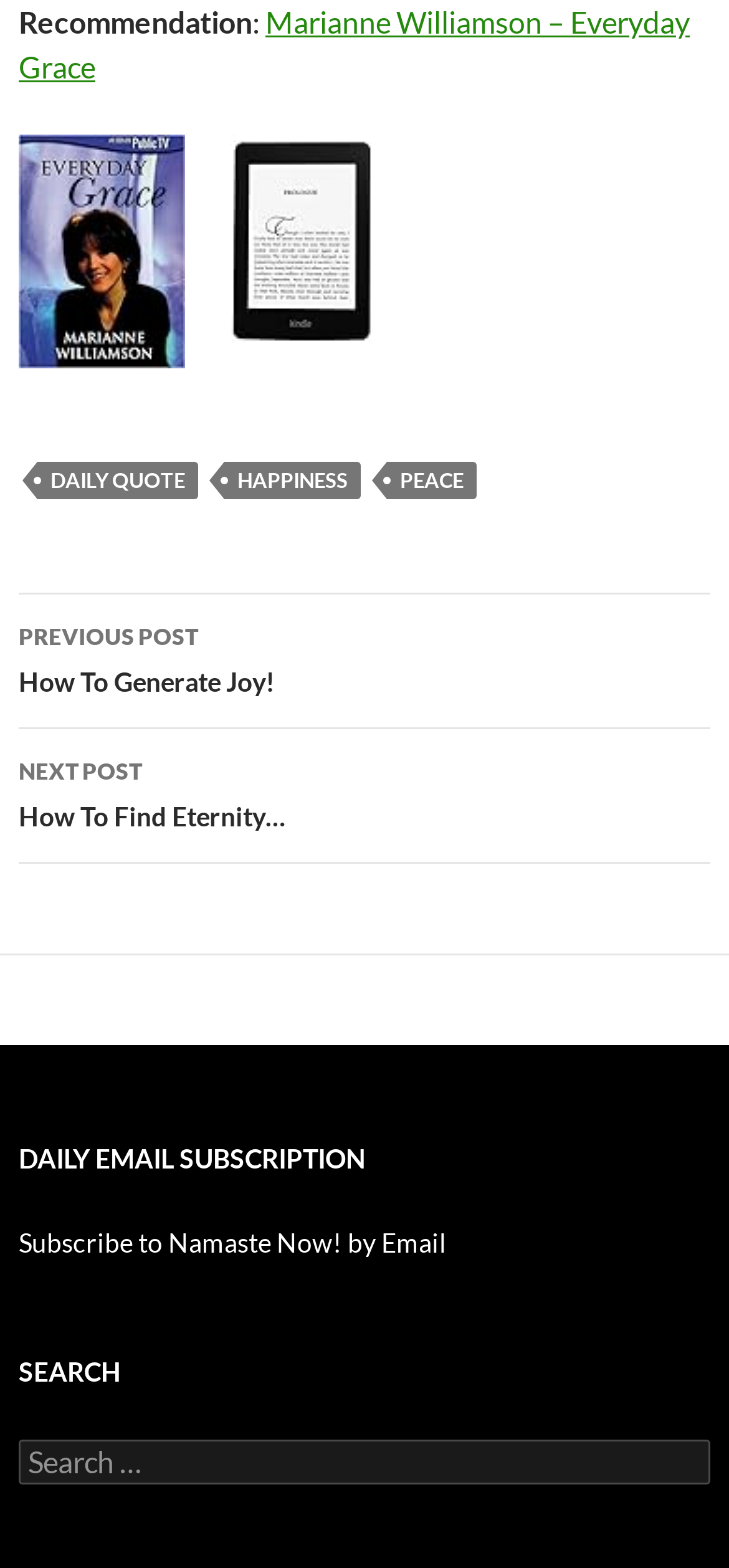Please give a one-word or short phrase response to the following question: 
How many links are in the footer section?

3